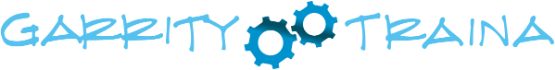Refer to the image and answer the question with as much detail as possible: What is symbolized by the stylized gears?

The caption explains that the stylized gears suggest a focus on mechanics or systems that may relate to legal processes, and that this visual identity reflects the firm's dynamic approach to legal services, symbolizing teamwork and efficiency.